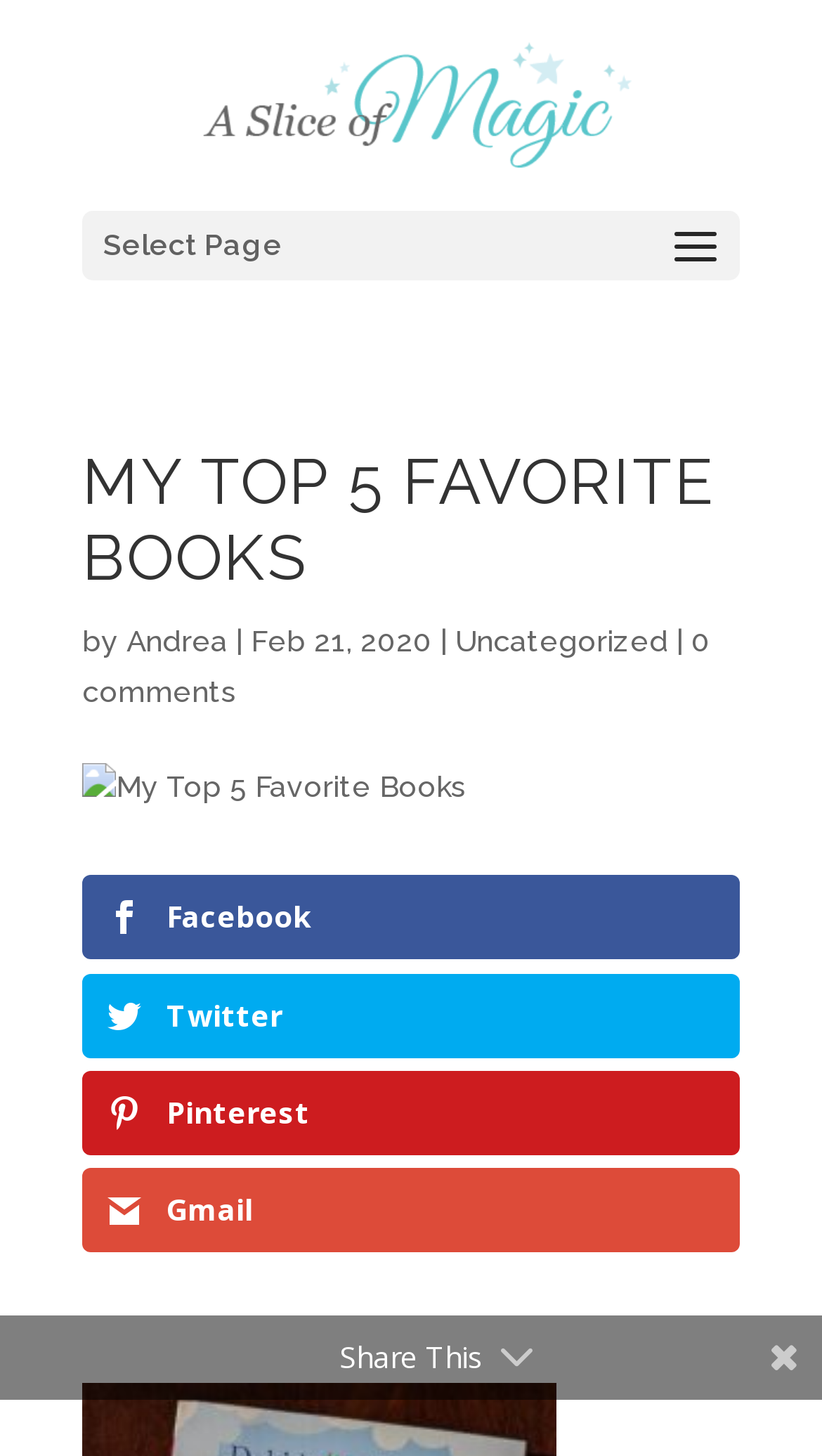Find the bounding box coordinates of the clickable element required to execute the following instruction: "Click on the blog title". Provide the coordinates as four float numbers between 0 and 1, i.e., [left, top, right, bottom].

[0.241, 0.059, 0.769, 0.082]